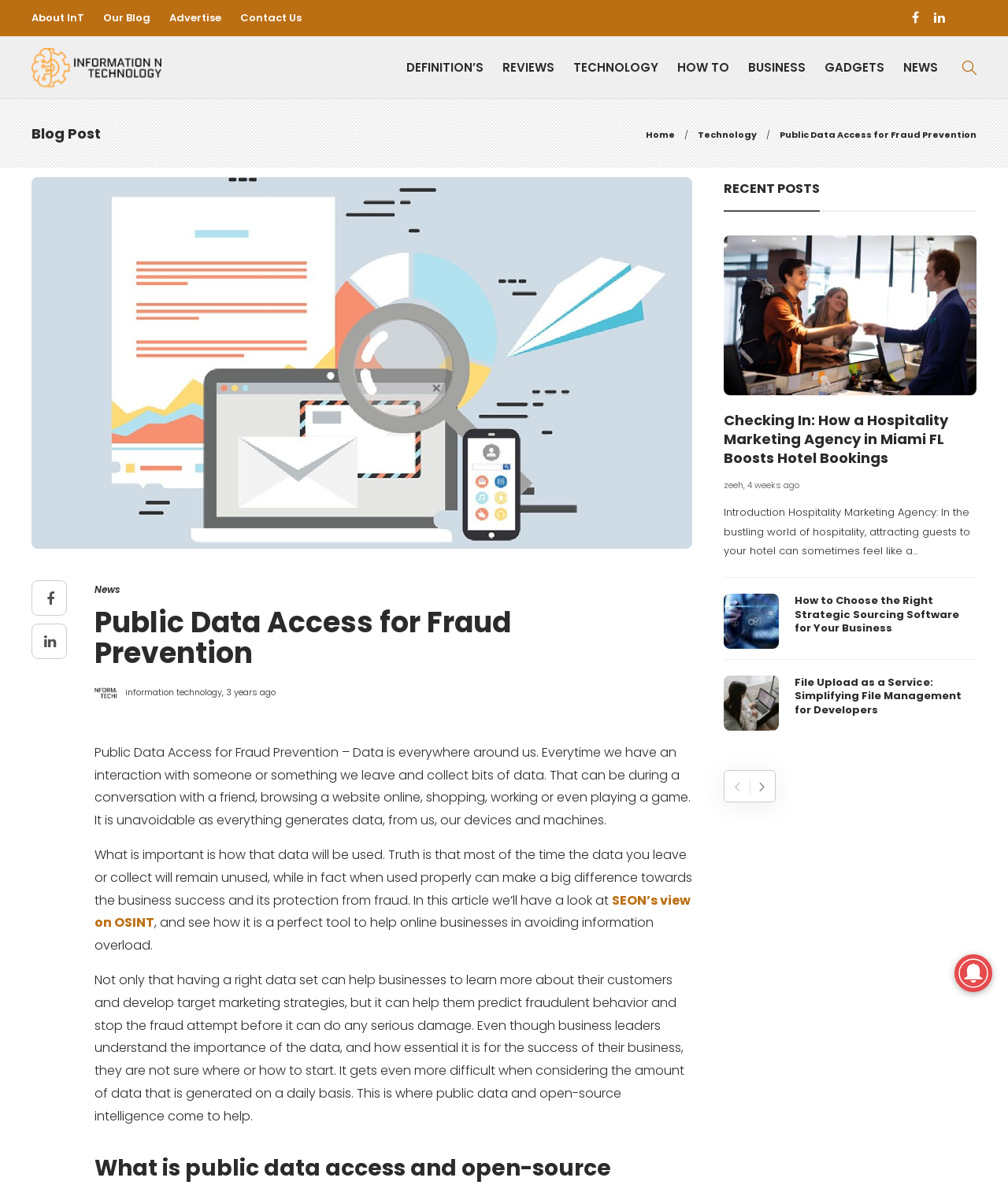What type of data is discussed in the article?
Can you offer a detailed and complete answer to this question?

The article mentions 'public data access' and 'open-source intelligence', indicating that the type of data being discussed is public data.